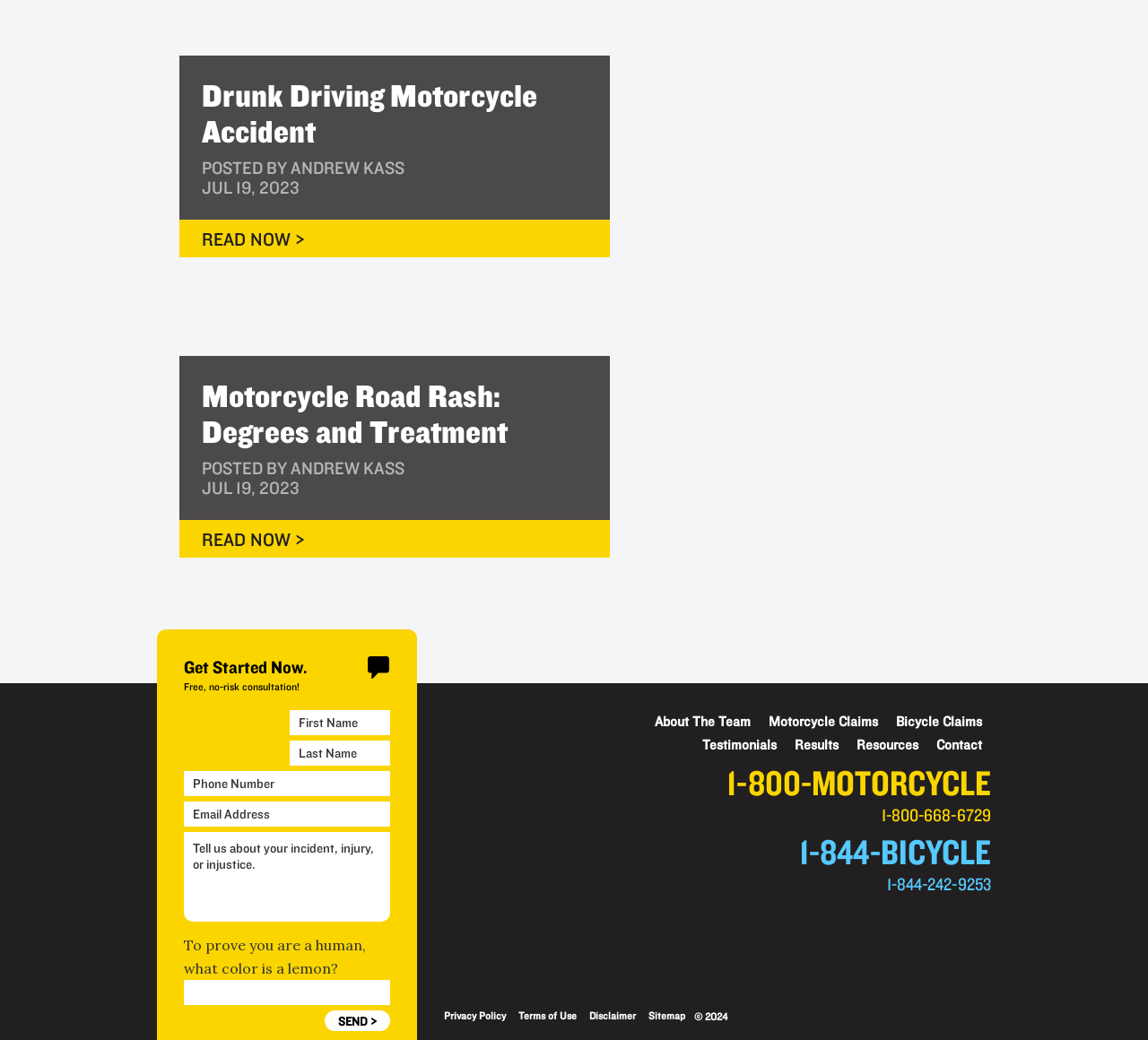Identify the bounding box coordinates of the section that should be clicked to achieve the task described: "Go to About page".

None